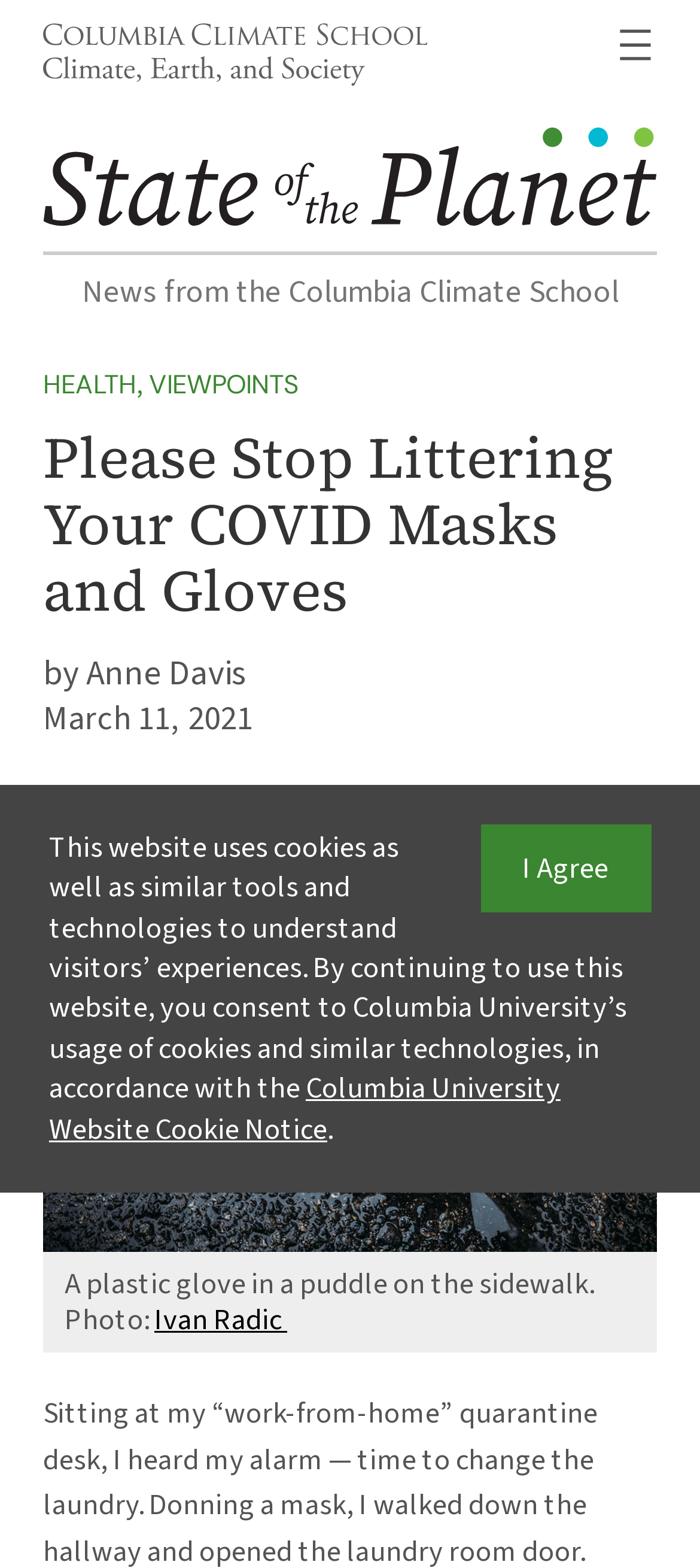Find the bounding box coordinates for the area you need to click to carry out the instruction: "Read the article by Anne Davis". The coordinates should be four float numbers between 0 and 1, indicated as [left, top, right, bottom].

[0.123, 0.413, 0.351, 0.445]